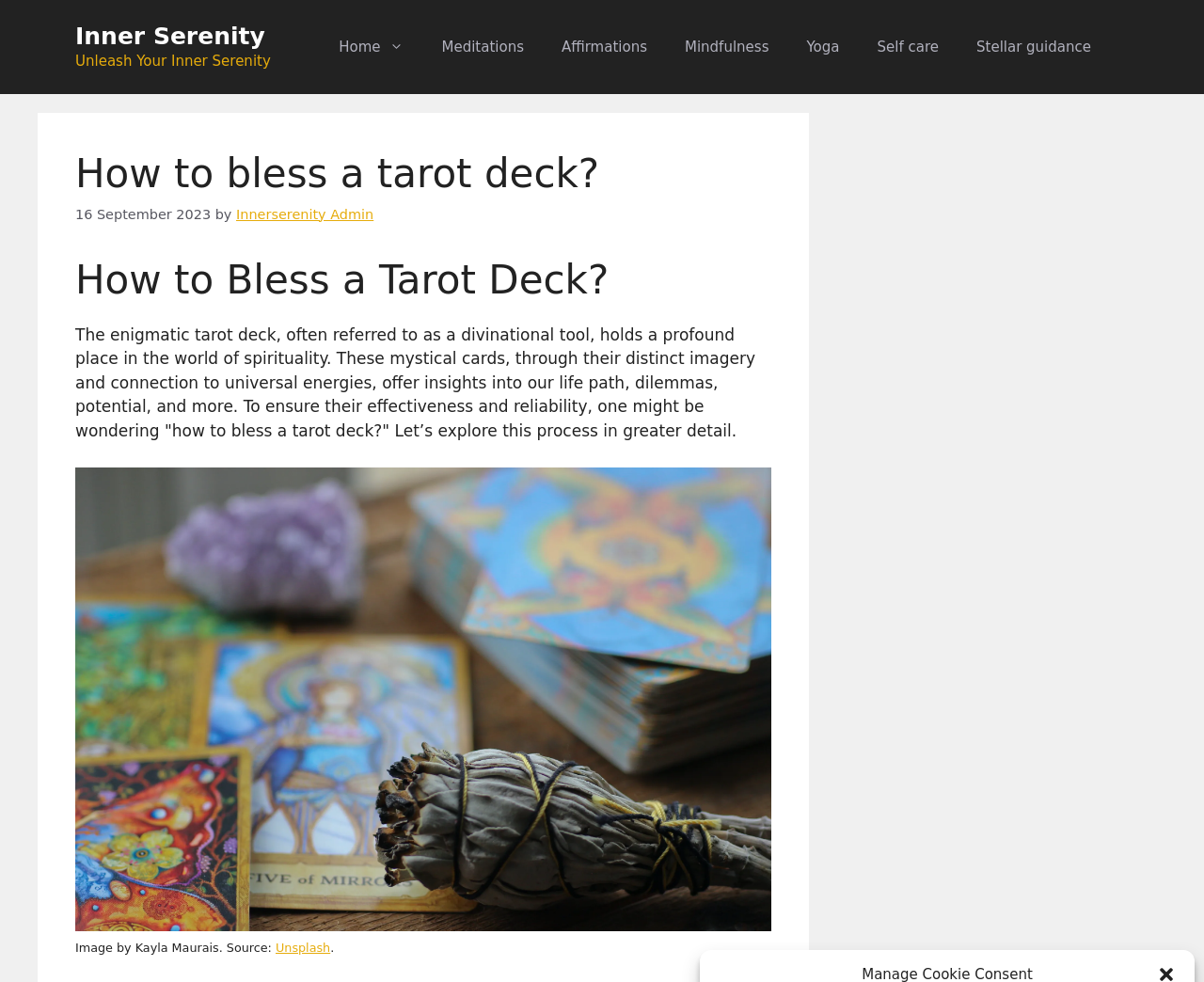Please answer the following question using a single word or phrase: 
What is the name of the website?

Inner Serenity